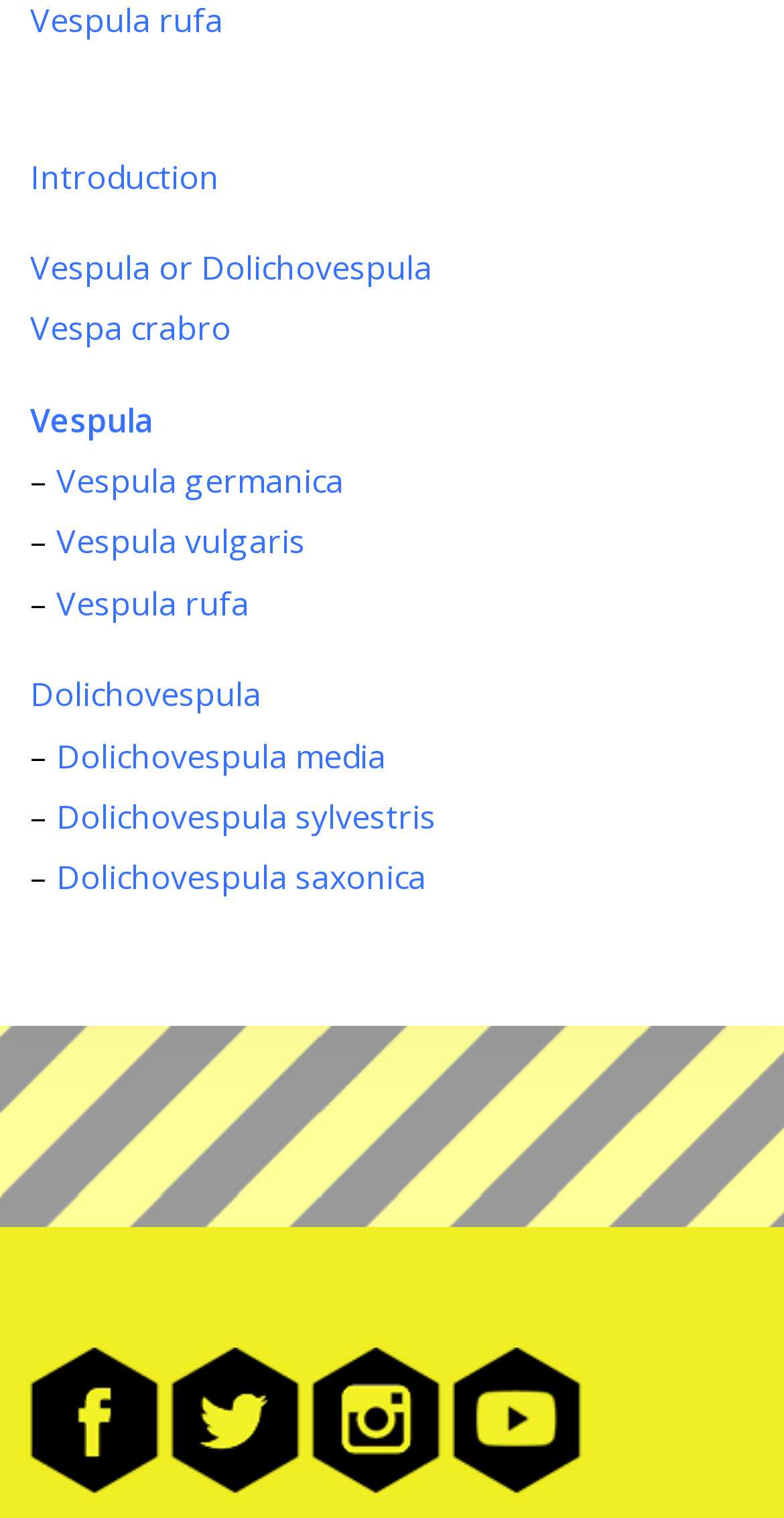What is the second link under 'Vespula'?
Use the screenshot to answer the question with a single word or phrase.

Vespula germanica